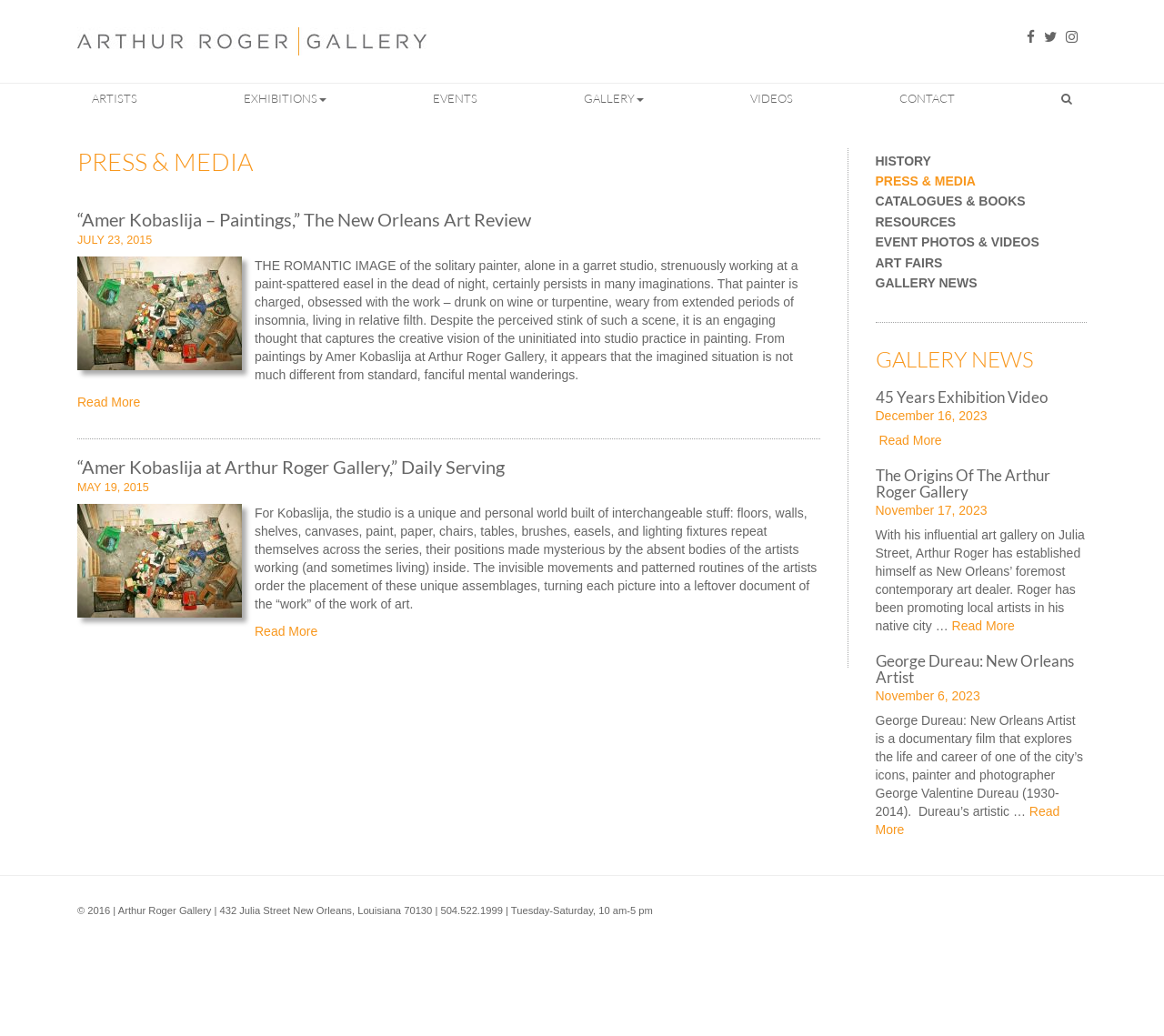Please determine the bounding box coordinates of the section I need to click to accomplish this instruction: "Read more about 'Amer Kobaslija – Paintings'".

[0.066, 0.202, 0.456, 0.222]